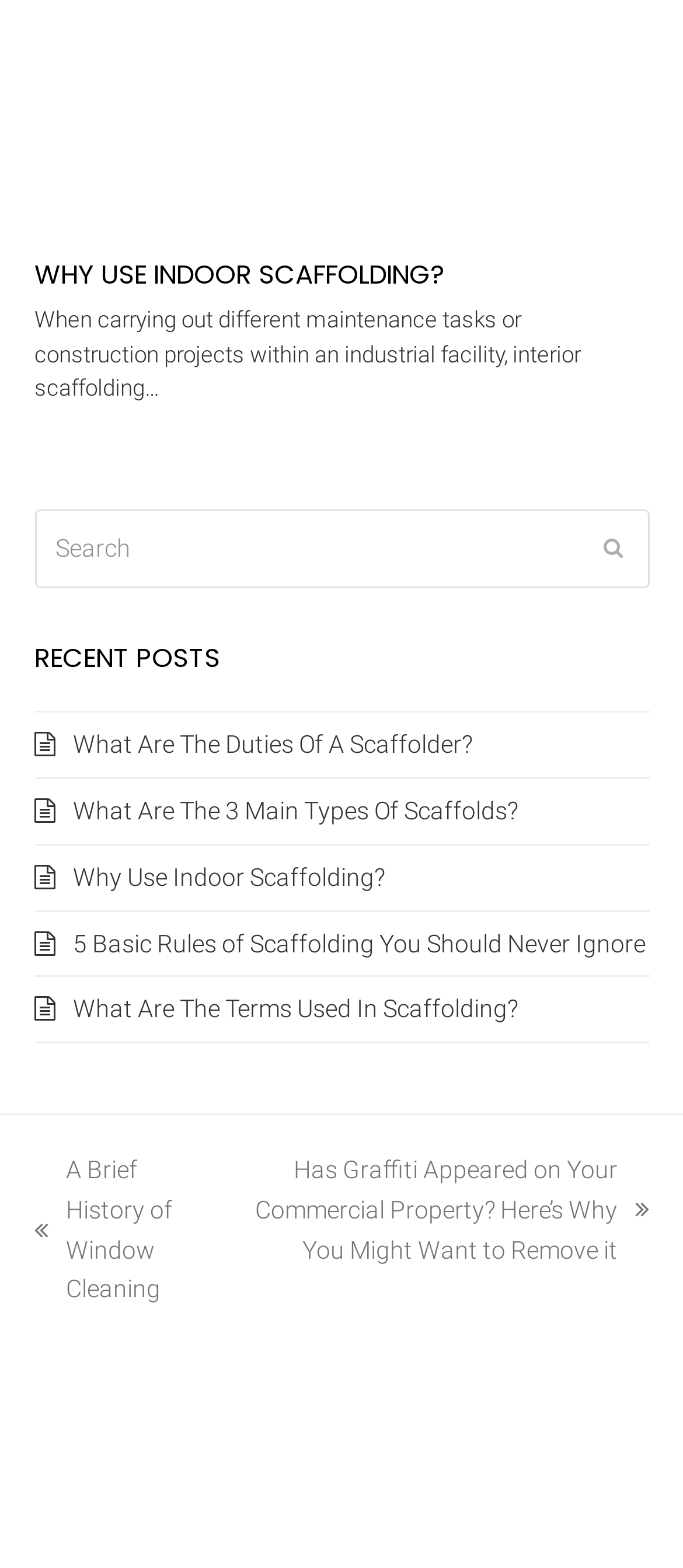Predict the bounding box of the UI element based on the description: "Why Use Indoor Scaffolding?". The coordinates should be four float numbers between 0 and 1, formatted as [left, top, right, bottom].

[0.05, 0.55, 0.563, 0.568]